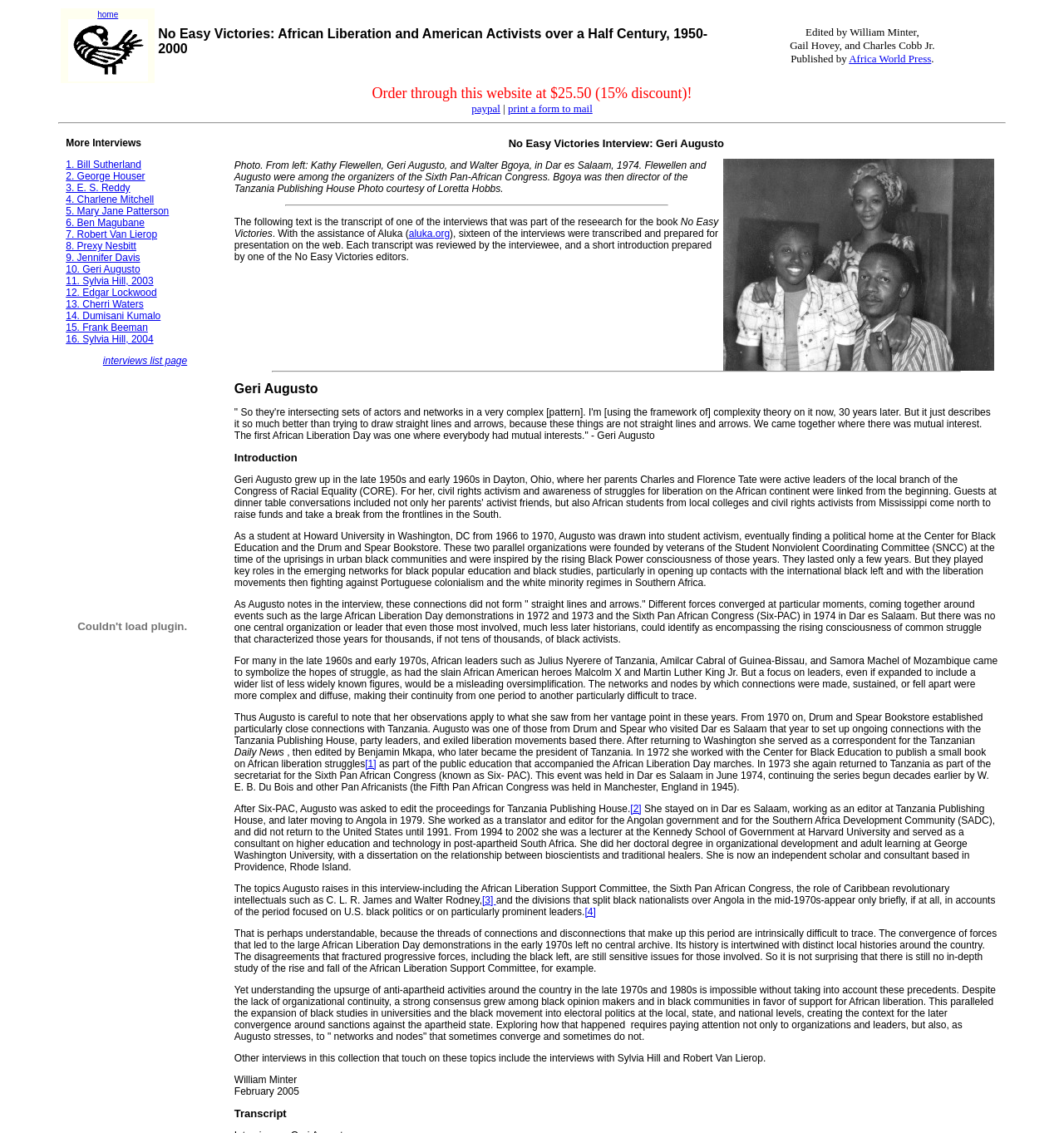Determine the main headline from the webpage and extract its text.

No Easy Victories: African Liberation and American Activists over a Half Century, 1950-2000